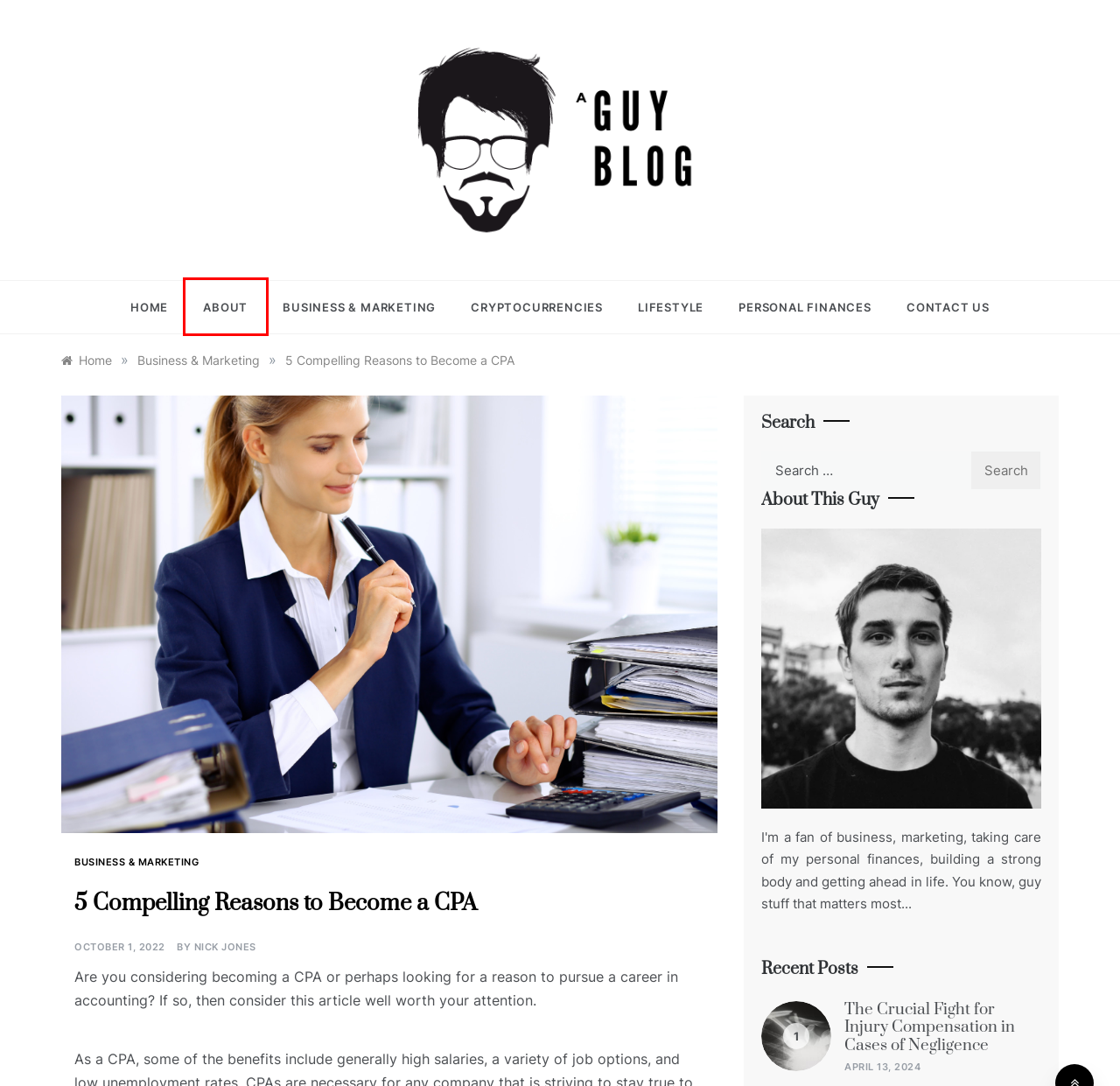Inspect the provided webpage screenshot, concentrating on the element within the red bounding box. Select the description that best represents the new webpage after you click the highlighted element. Here are the candidates:
A. Business & Marketing Archives - A Guy Blog
B. A Guy Blog -
C. Lifestyle Archives - A Guy Blog
D. Personal Finances Archives - A Guy Blog
E. Contact Us - A Guy Blog
F. Cryptocurrency Archives - A Guy Blog
G. About - A Guy Blog
H. Nick Jones, Author at A Guy Blog

G